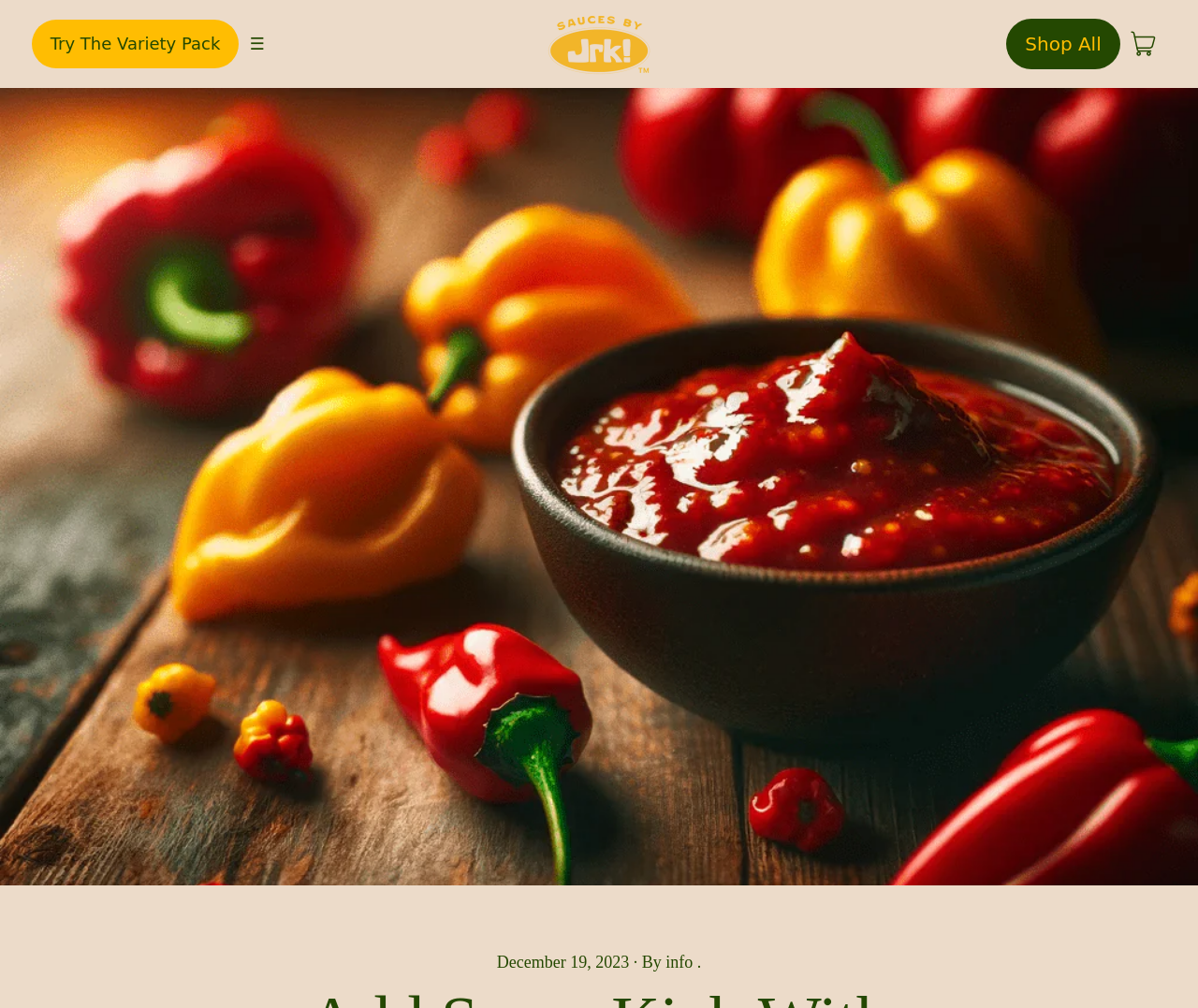Is there a shopping cart icon on the page?
Could you answer the question with a detailed and thorough explanation?

I found the shopping cart icon by looking at the button element with the text 'Cart items' which is accompanied by an image, indicating that it's a shopping cart icon.